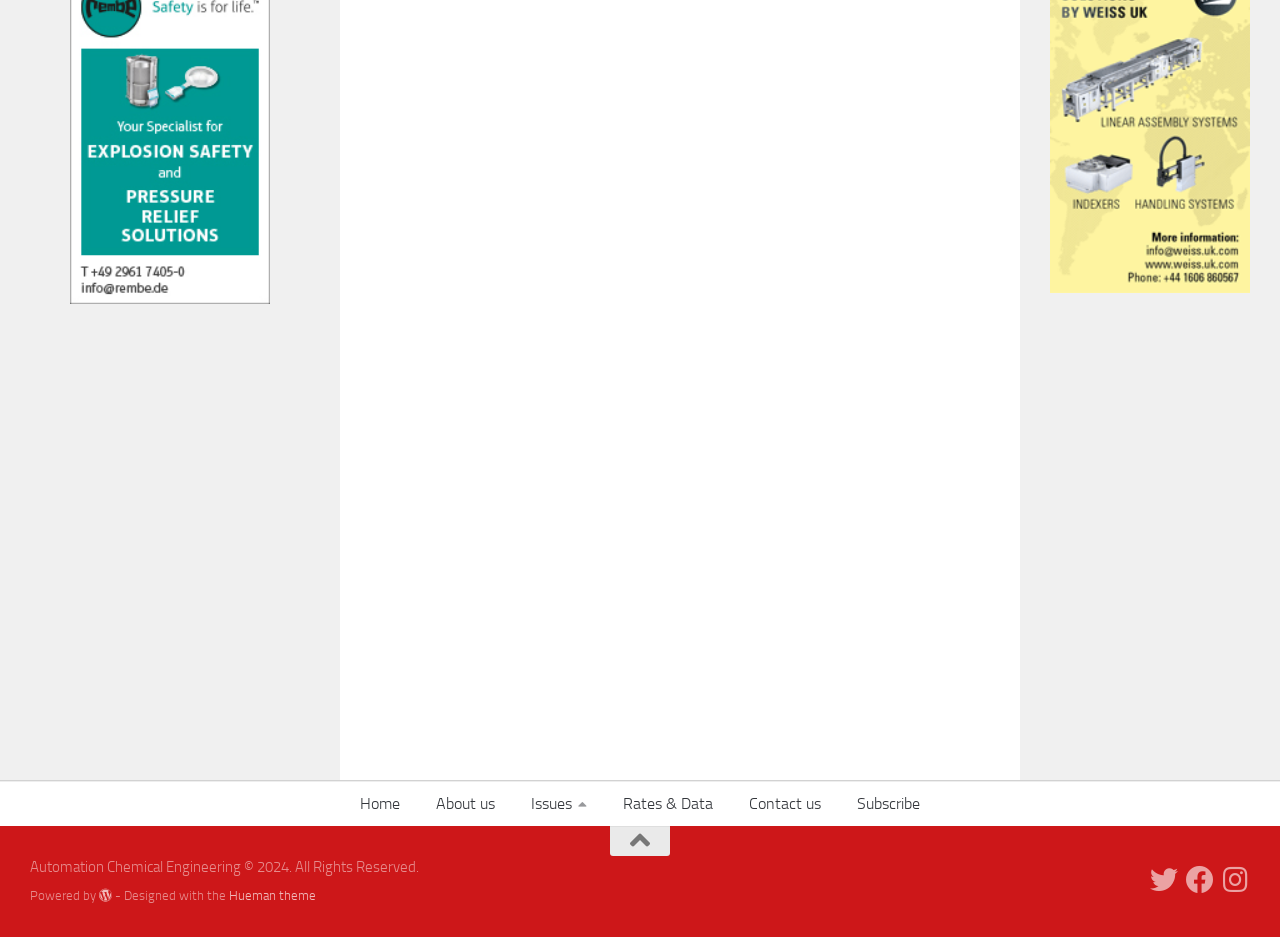What is the name of the website?
Analyze the image and deliver a detailed answer to the question.

The name of the website can be determined by looking at the multiple links with the text 'Calibre' at the top of the webpage, which suggests that 'Calibre' is the name of the website.